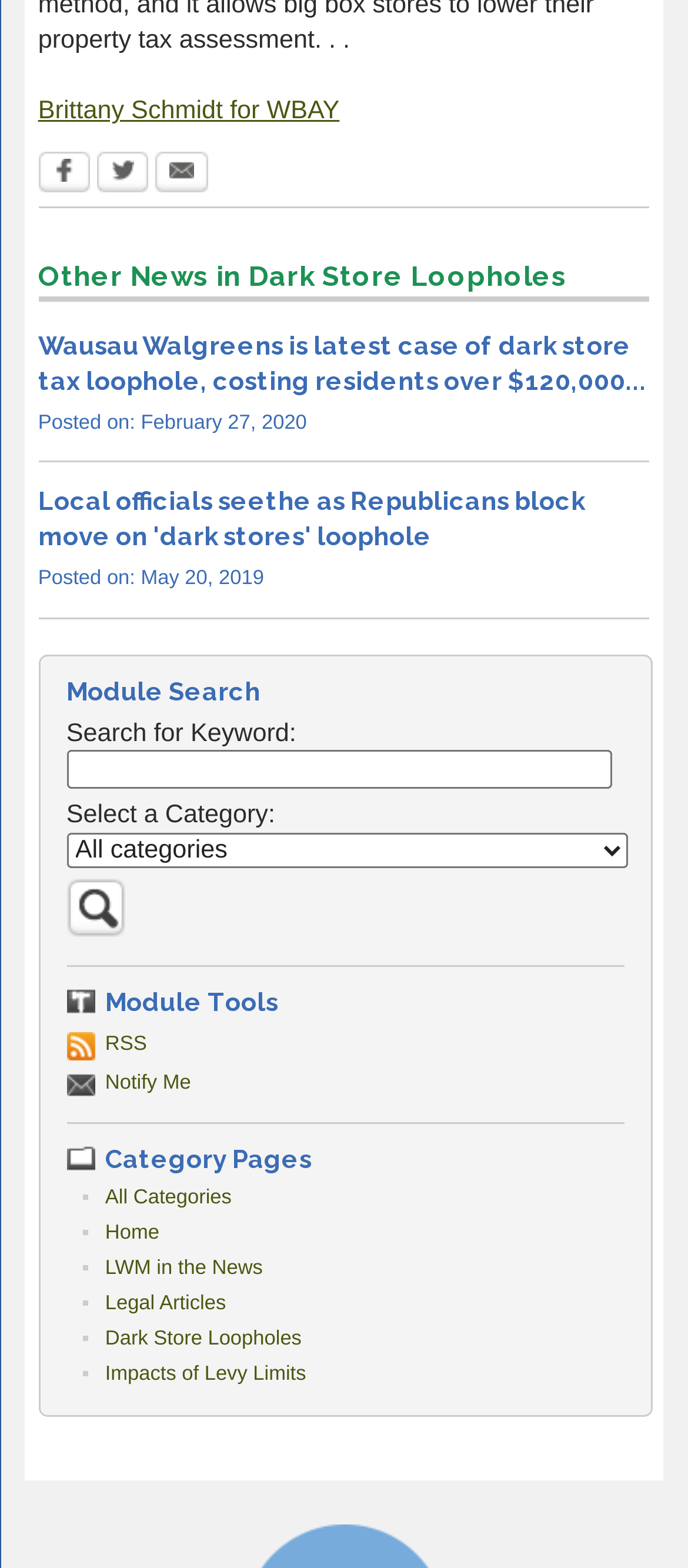How many social media links are available in the top-right corner?
Provide a detailed and well-explained answer to the question.

There are three social media links available in the top-right corner: Facebook, Twitter, and Email.